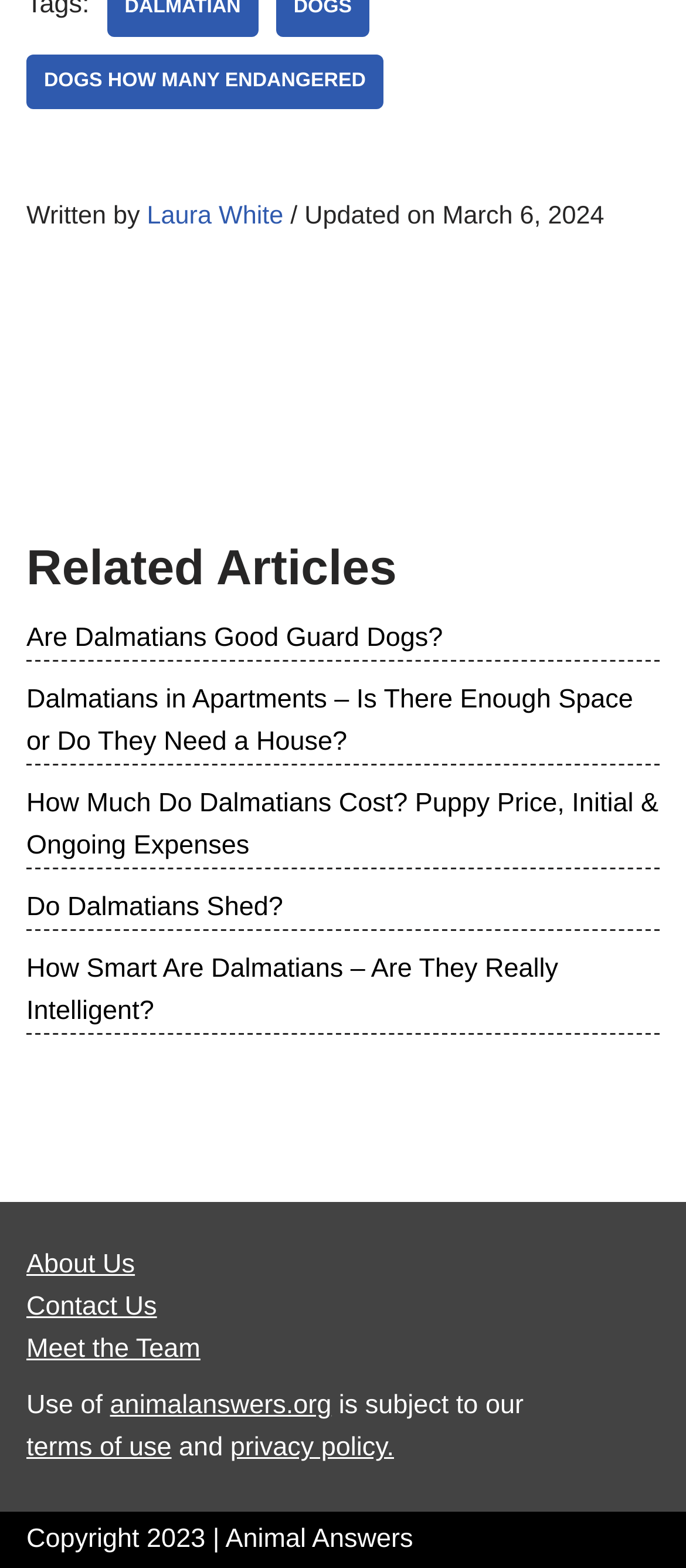Highlight the bounding box coordinates of the element that should be clicked to carry out the following instruction: "Explore related articles". The coordinates must be given as four float numbers ranging from 0 to 1, i.e., [left, top, right, bottom].

[0.038, 0.342, 0.962, 0.383]